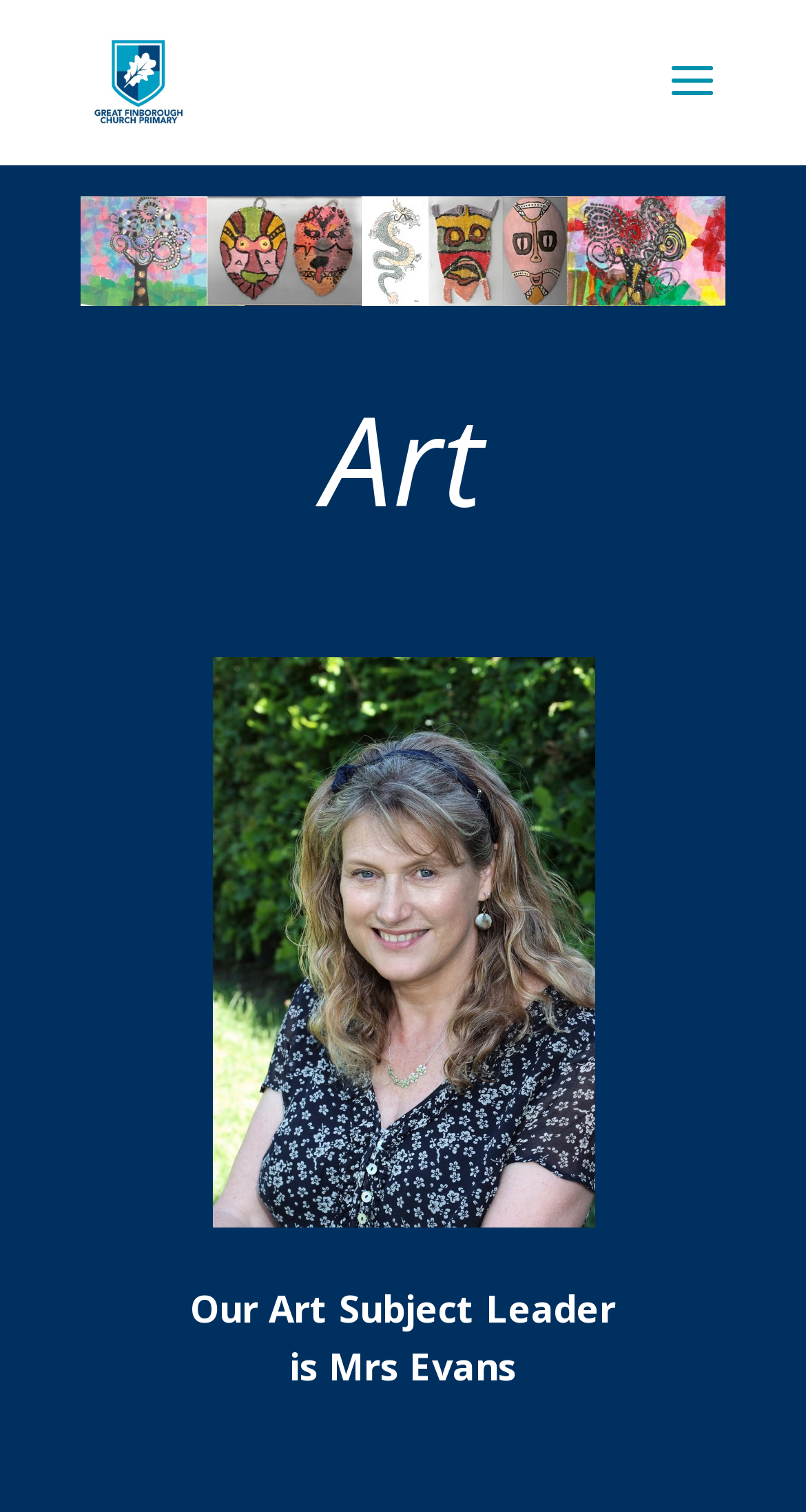What is the position of the DT Teacher?
Please give a detailed answer to the question using the information shown in the image.

The heading 'DT Teacher' is a separate heading, and it also has a link and an image associated with it, so the DT Teacher is a specific person or role.